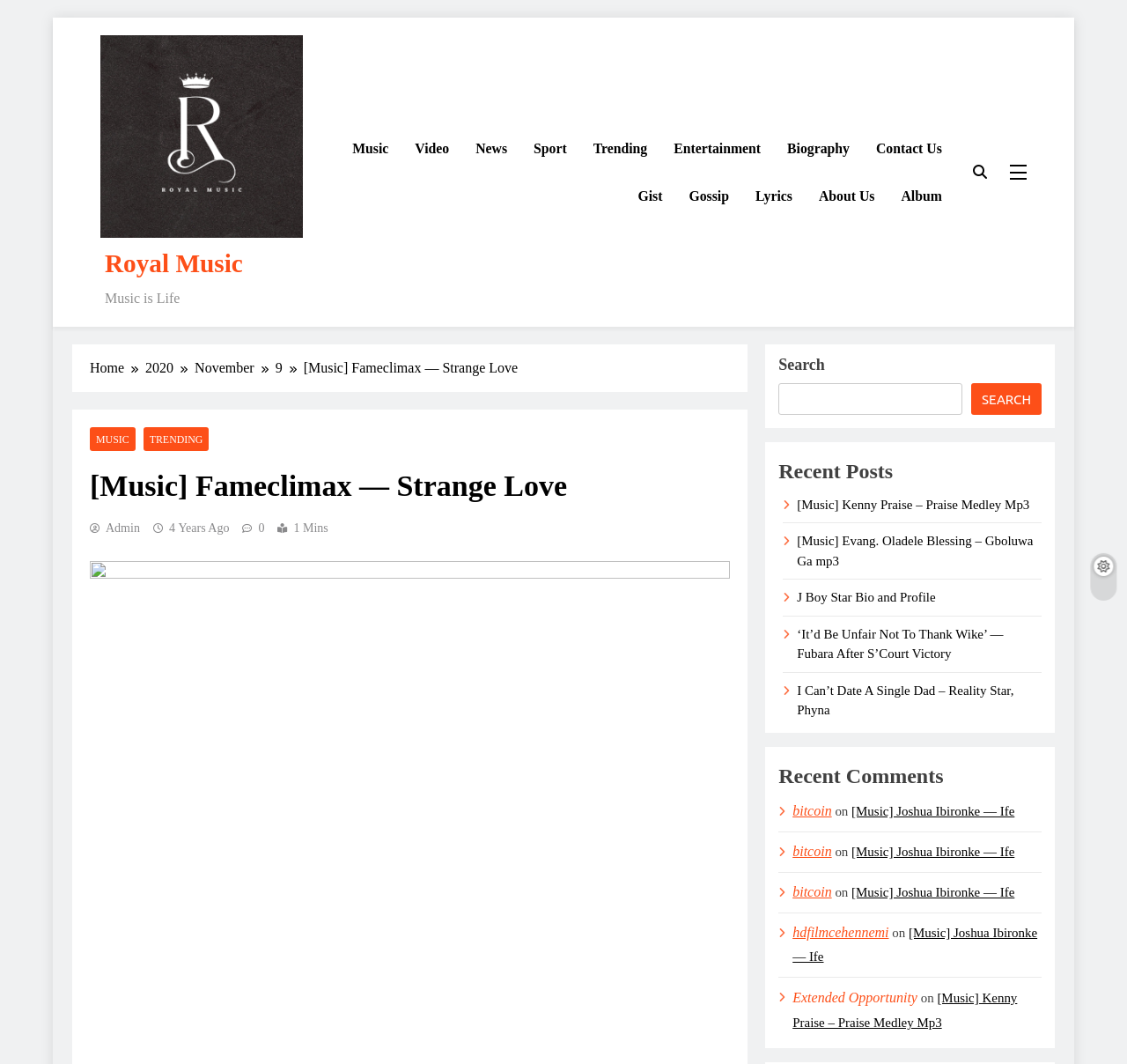Offer a meticulous caption that includes all visible features of the webpage.

This webpage is about music, specifically featuring the singer/songwriter Fameclimax and his new single "Strange Love". At the top, there is a navigation bar with links to different sections of the website, including "Music", "Video", "News", "Sport", "Trending", "Entertainment", "Biography", and "Contact Us". Below this, there is a header section with a link to "Royal Music" and an image of the same.

The main content of the page is divided into two columns. On the left, there is a section with a heading "[Music] Fameclimax - Strange Love" and a breadcrumb navigation trail showing the path "Home > 2020 > November > 9". Below this, there are links to other music-related pages, including "MUSIC" and "TRENDING".

On the right, there is a search bar with a button to search the website. Below this, there is a section with a heading "Recent Posts" featuring links to several music-related articles, including "[Music] Kenny Praise – Praise Medley Mp3" and "[Music] Evang. Oladele Blessing – Gboluwa Ga mp3". There is also a section with a heading "Recent Comments" featuring several articles with links to music-related content.

At the bottom of the page, there is a footer section with links to various music-related pages, including "bitcoin" and "[Music] Joshua Ibironke — Ife". There are also several articles with links to music-related content, including "[Music] Kenny Praise – Praise Medley Mp3" and "[Music] Joshua Ibironke — Ife".